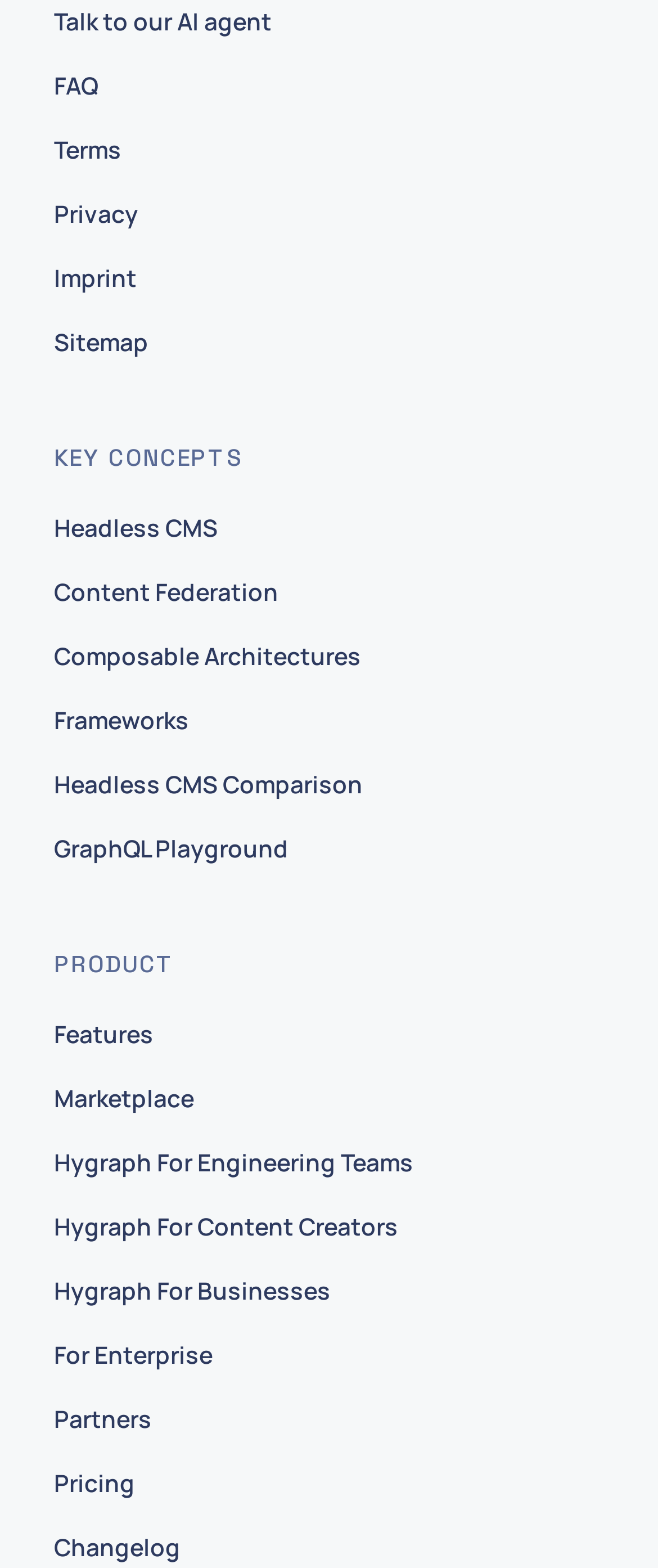Pinpoint the bounding box coordinates of the area that must be clicked to complete this instruction: "Talk to our AI agent".

[0.082, 0.002, 0.413, 0.026]